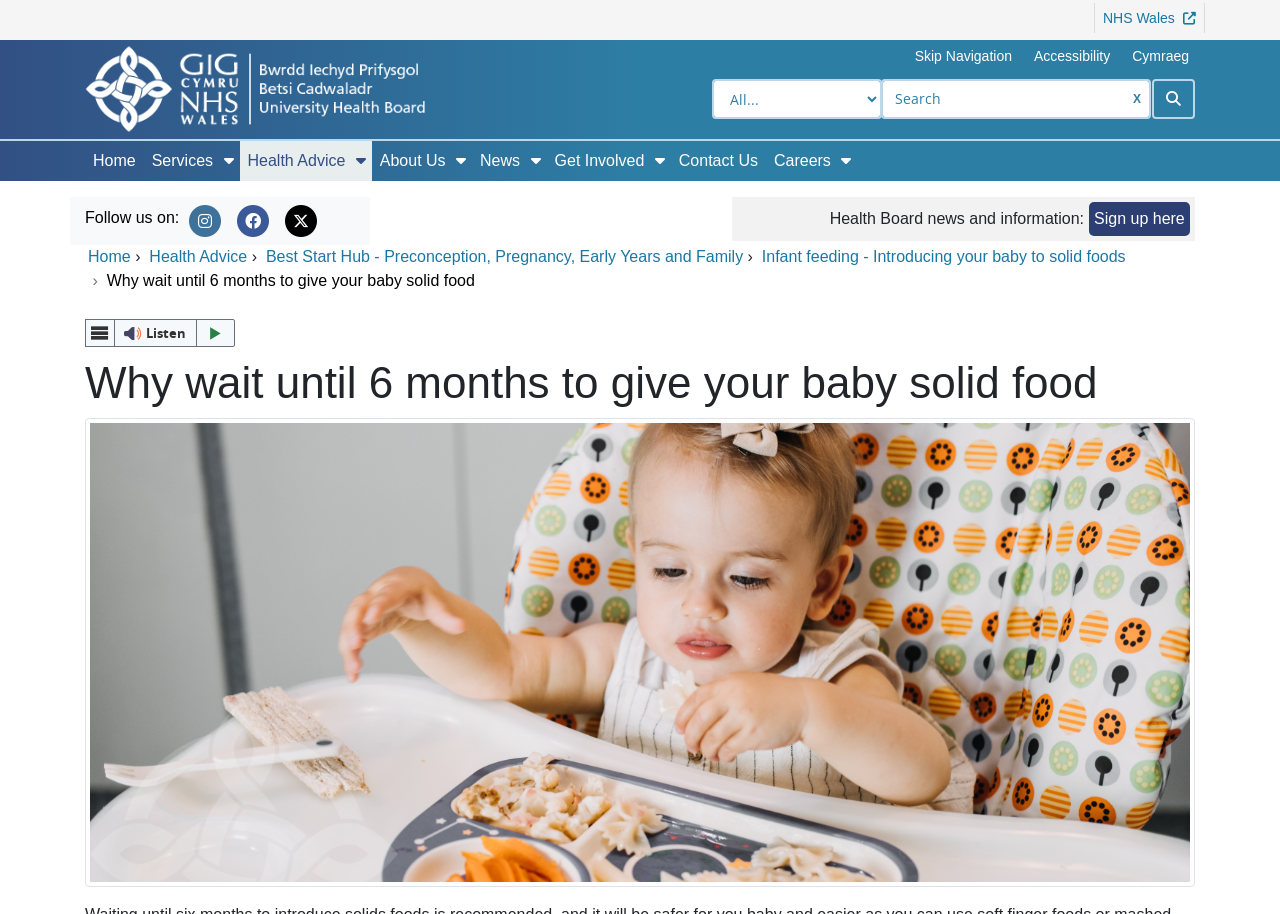Given the element description Sign up here, specify the bounding box coordinates of the corresponding UI element in the format (top-left x, top-left y, bottom-right x, bottom-right y). All values must be between 0 and 1.

[0.851, 0.221, 0.93, 0.258]